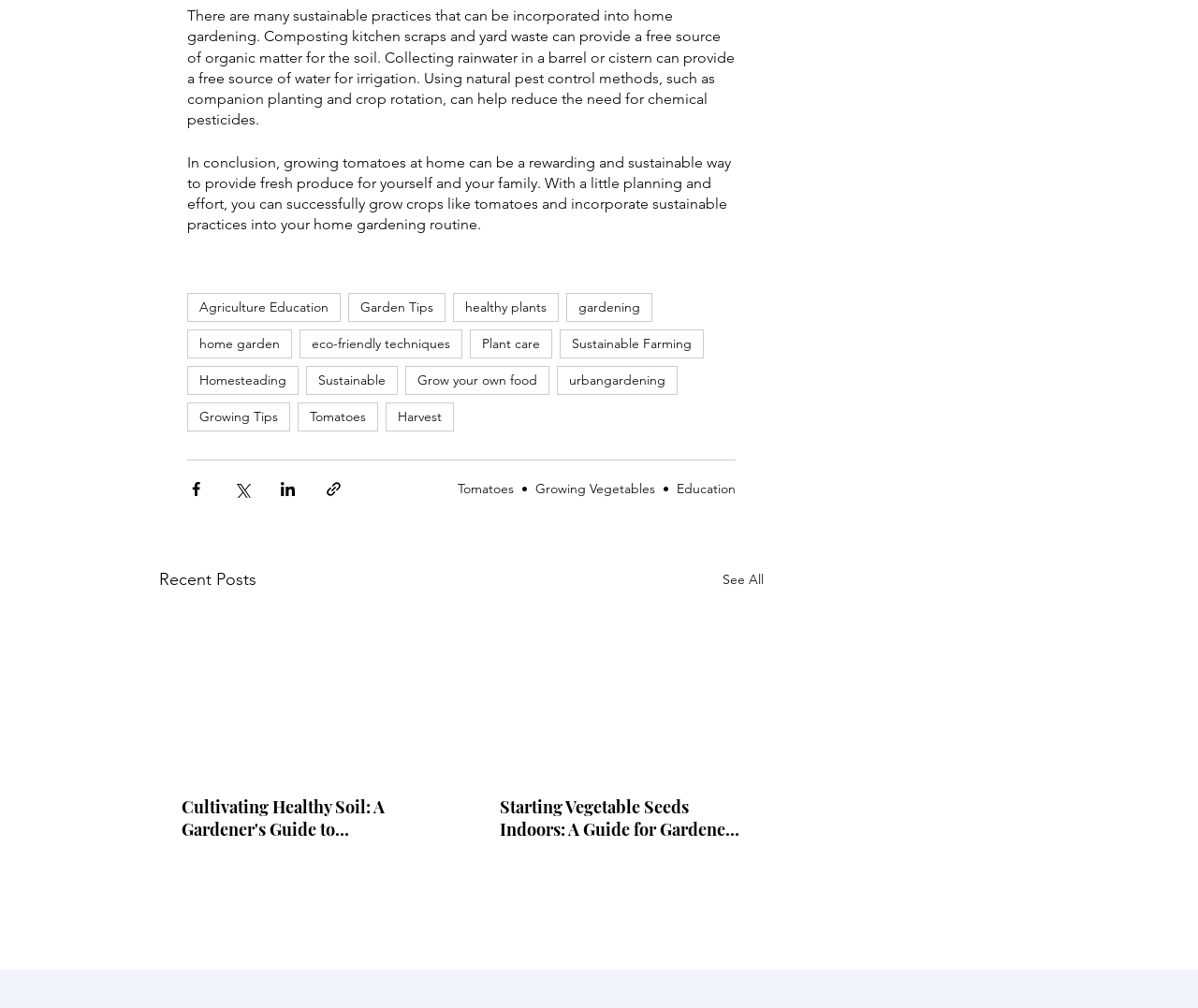Find the bounding box coordinates of the area to click in order to follow the instruction: "Share via Facebook".

[0.156, 0.476, 0.171, 0.494]